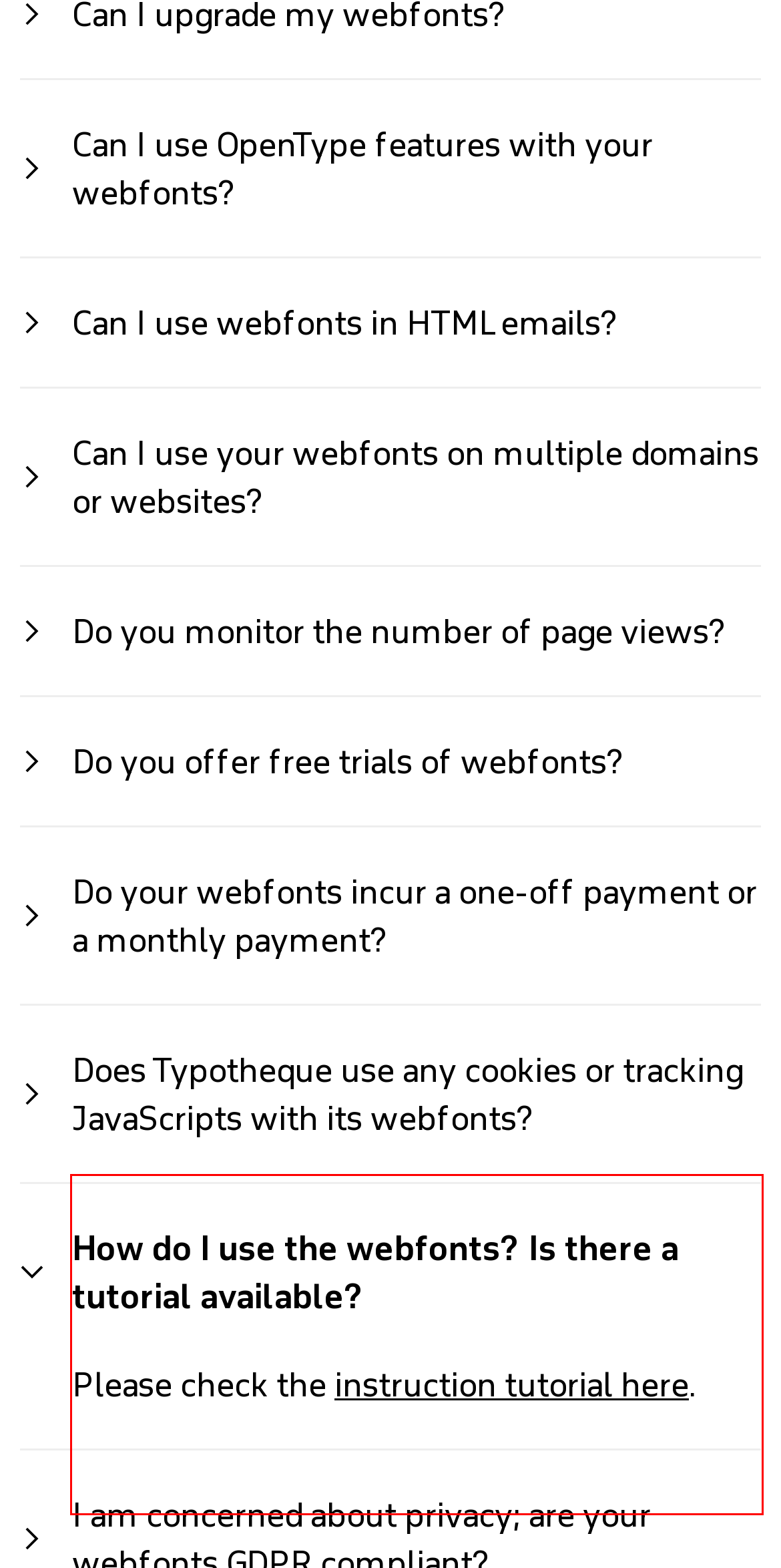Analyze the red bounding box in the provided webpage screenshot and generate the text content contained within.

Self-hosted webfonts are intended for larger sites, and for those where clients require full control over the webfont files. The price of the self-hosted webfonts depends on the number of monthly page views. If you exceed the number of page views, you will need to upgrade the webfont licence accordingly.